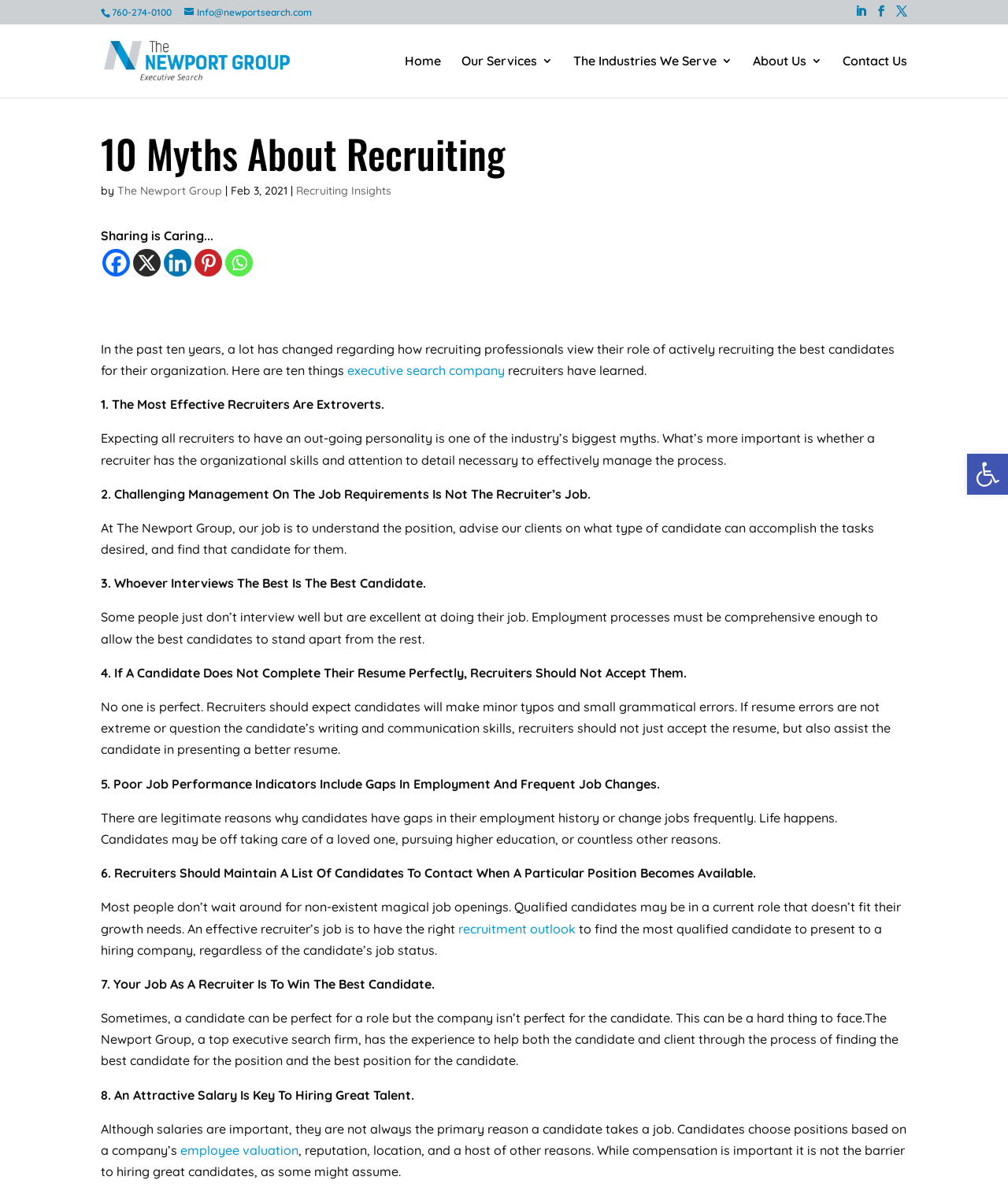Please locate the bounding box coordinates of the element's region that needs to be clicked to follow the instruction: "Check the 'Blog and Contact Details'". The bounding box coordinates should be provided as four float numbers between 0 and 1, i.e., [left, top, right, bottom].

None